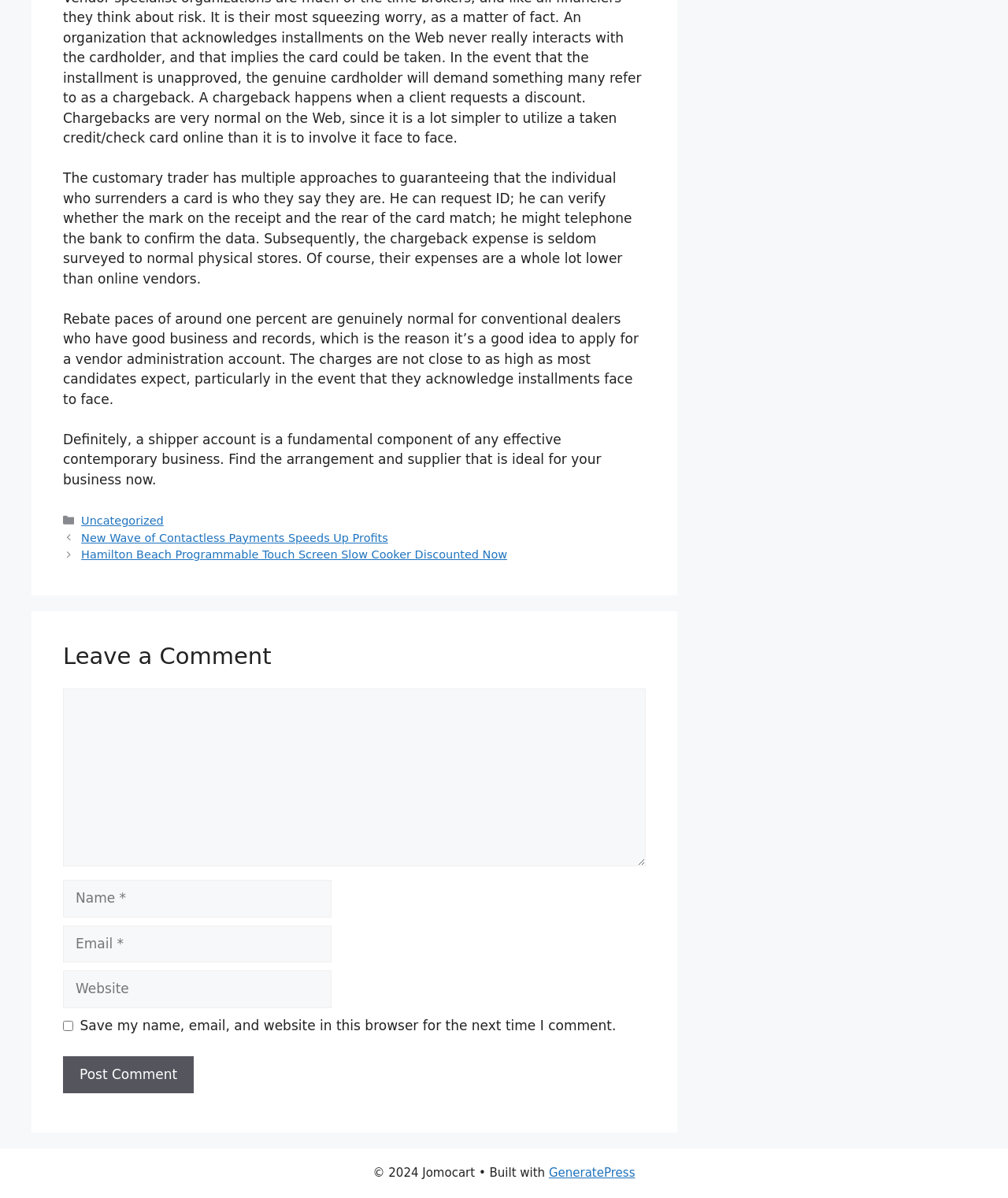Please identify the bounding box coordinates of the element that needs to be clicked to perform the following instruction: "Click the 'Post Comment' button".

[0.062, 0.882, 0.192, 0.913]